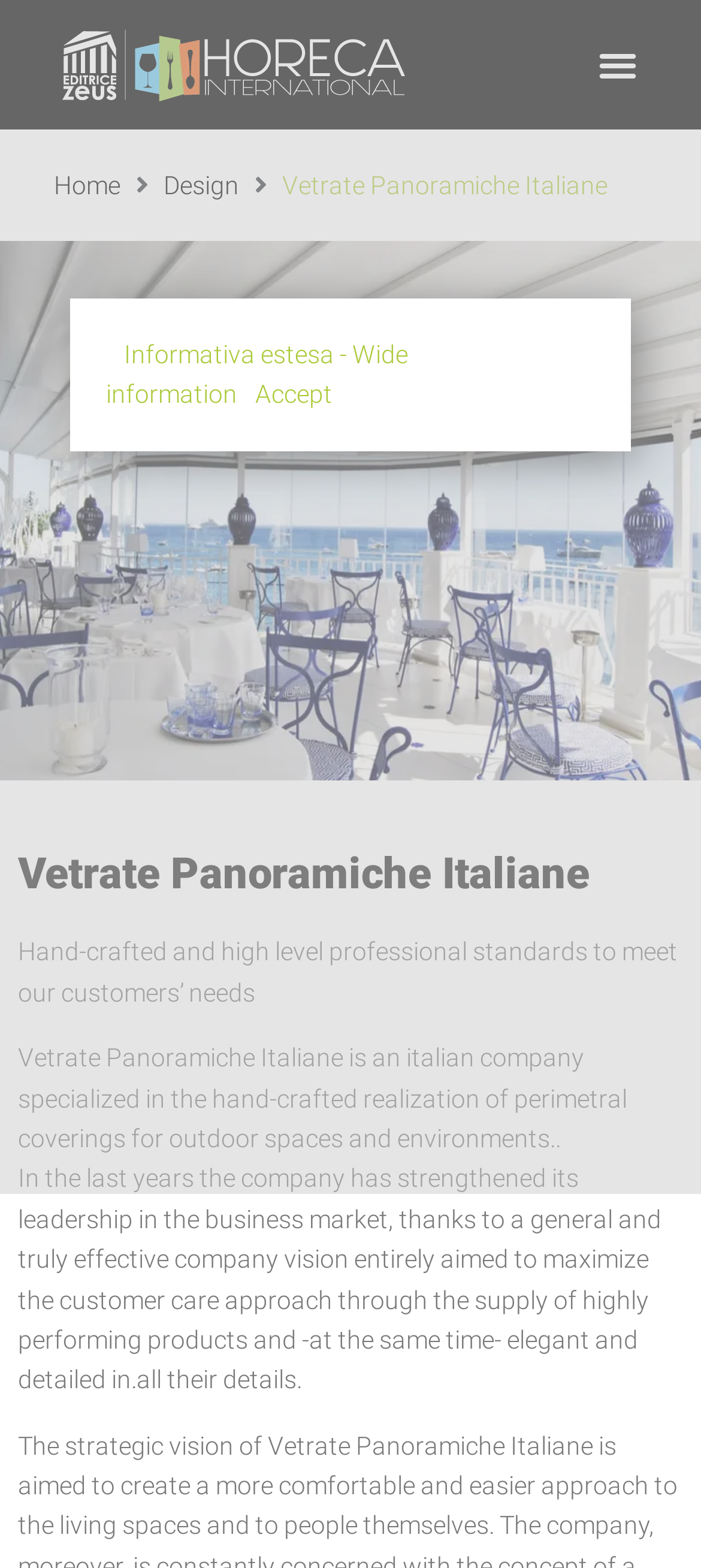How many links are in the top navigation bar?
Please give a detailed answer to the question using the information shown in the image.

I found the number of links in the top navigation bar by counting the link elements with bounding box coordinates that indicate they are located at the top of the webpage, which are the 'Home' and 'Design' links.